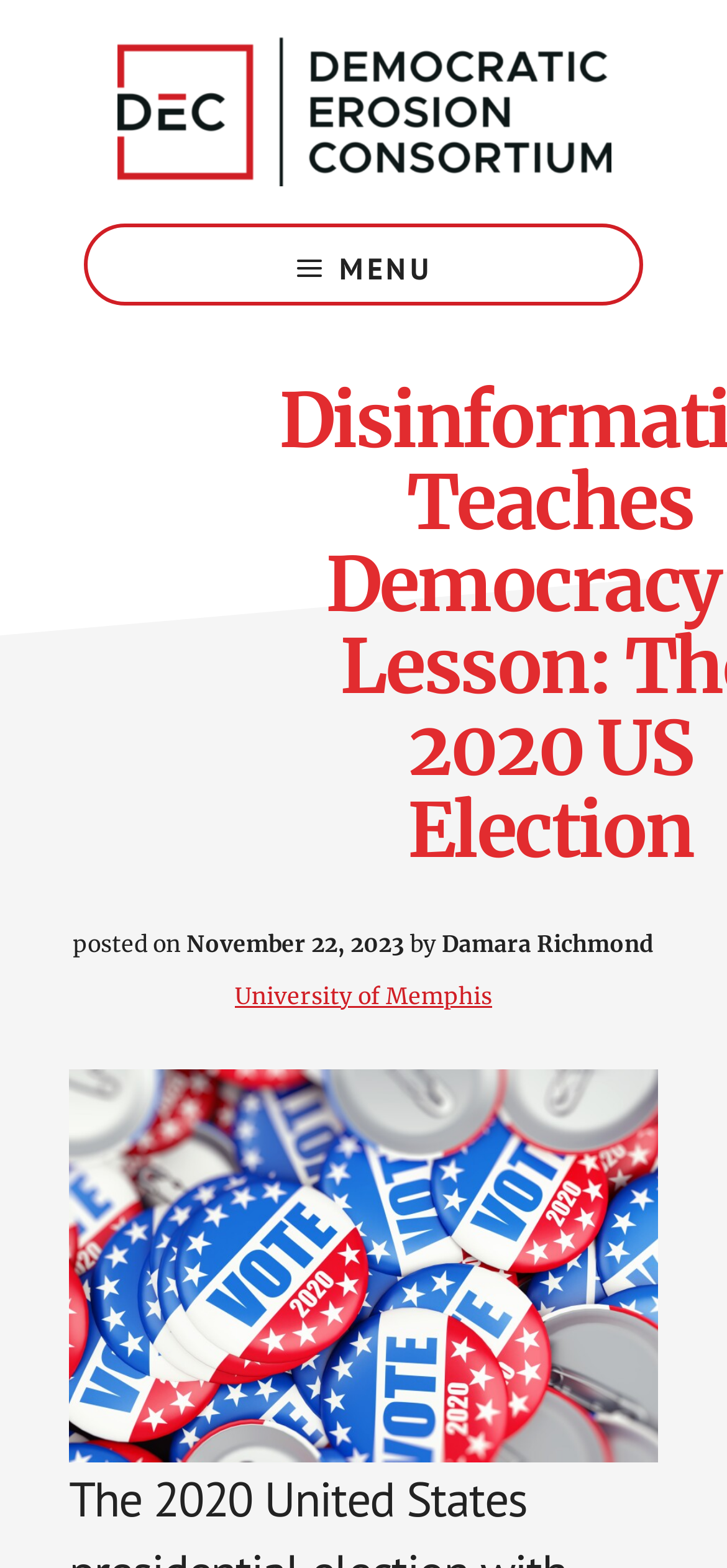Provide a one-word or one-phrase answer to the question:
What is the date of the article?

November 22, 2023